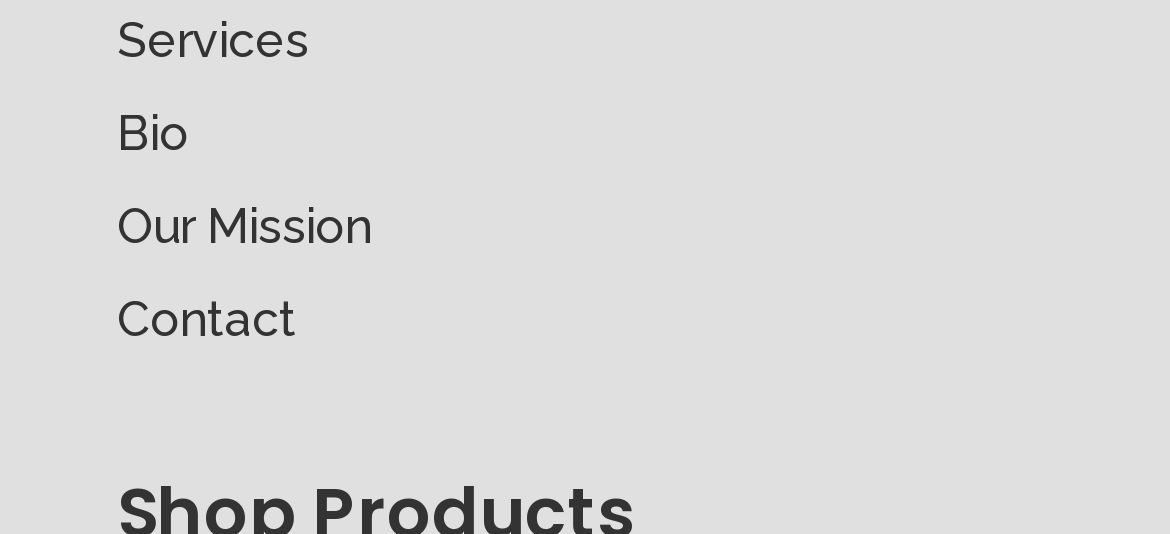What is the first service offered?
Answer the question with a single word or phrase, referring to the image.

Services